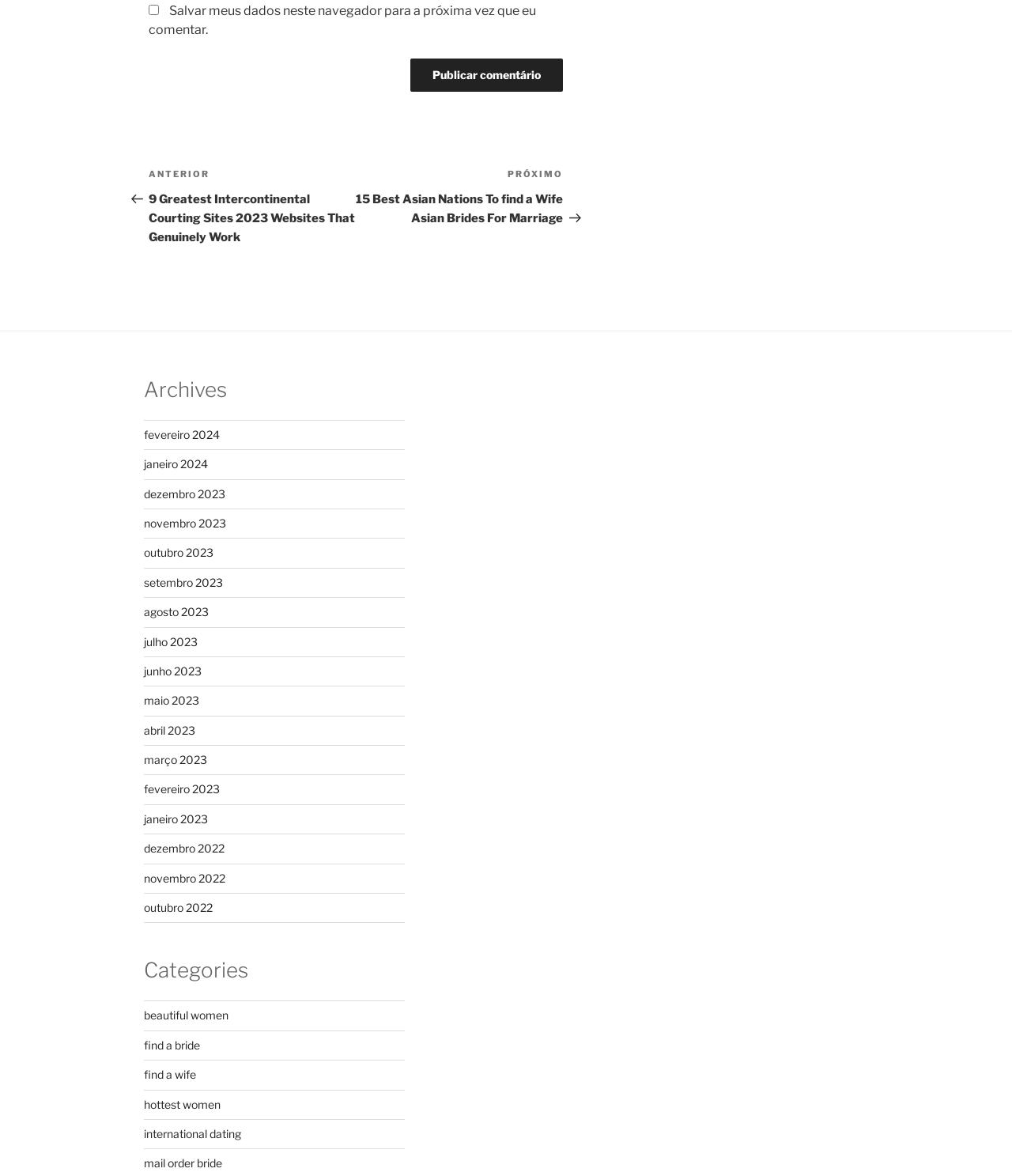Highlight the bounding box coordinates of the region I should click on to meet the following instruction: "Click the 'Publicar comentário' button".

[0.406, 0.05, 0.556, 0.078]